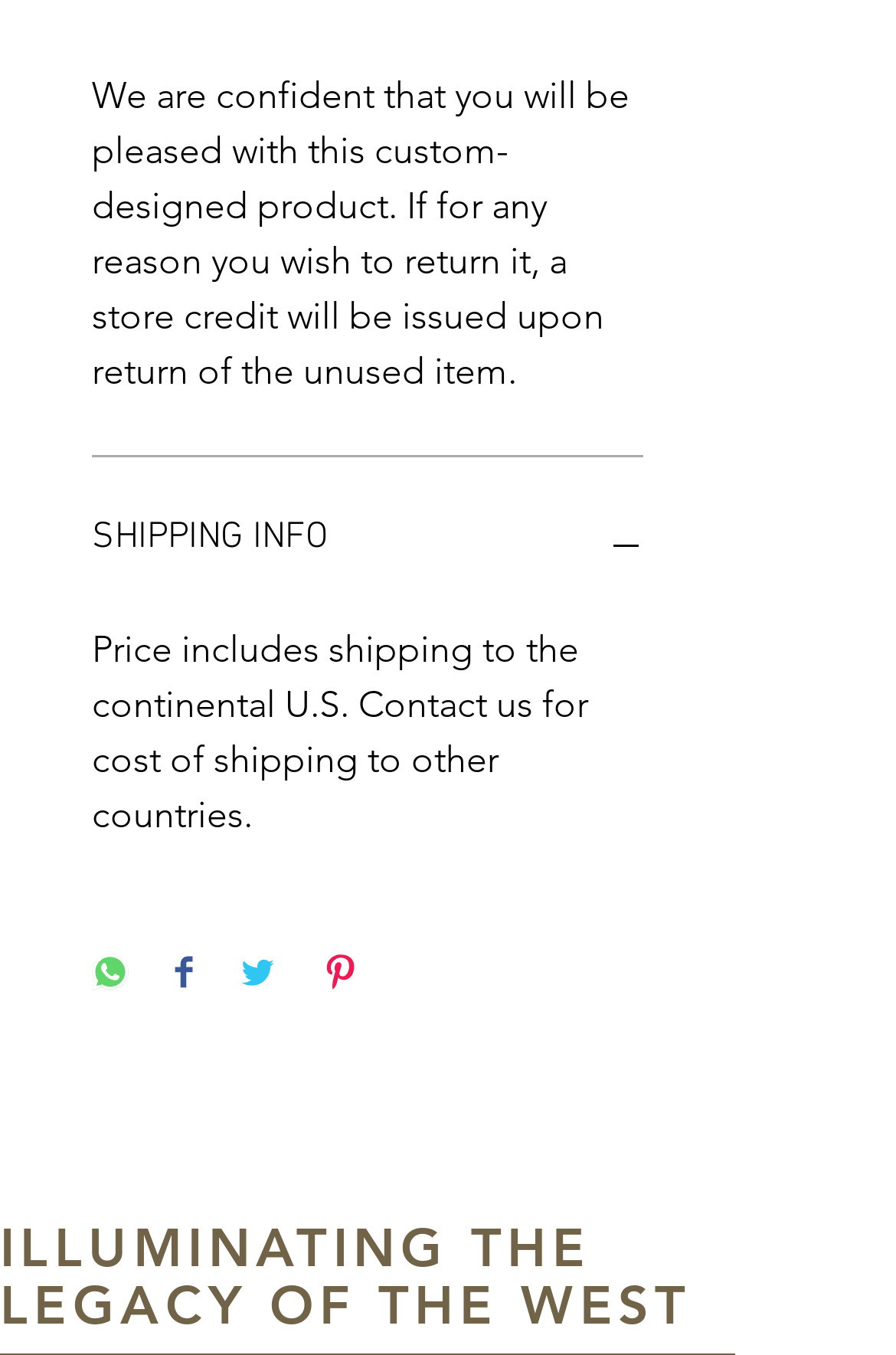Identify the bounding box coordinates for the UI element mentioned here: "aria-label="Pin on Pinterest"". Provide the coordinates as four float values between 0 and 1, i.e., [left, top, right, bottom].

[0.359, 0.704, 0.4, 0.736]